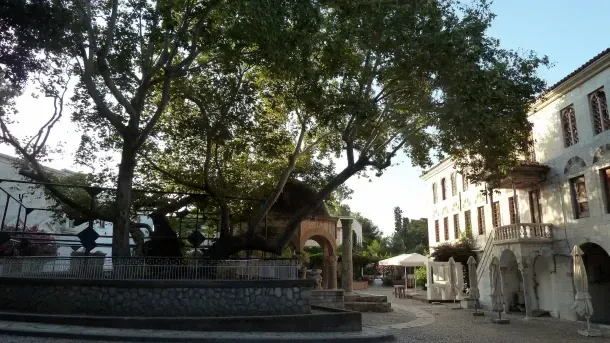What is the purpose of the benches in the image?
Based on the image, provide your answer in one word or phrase.

For visitors to relax